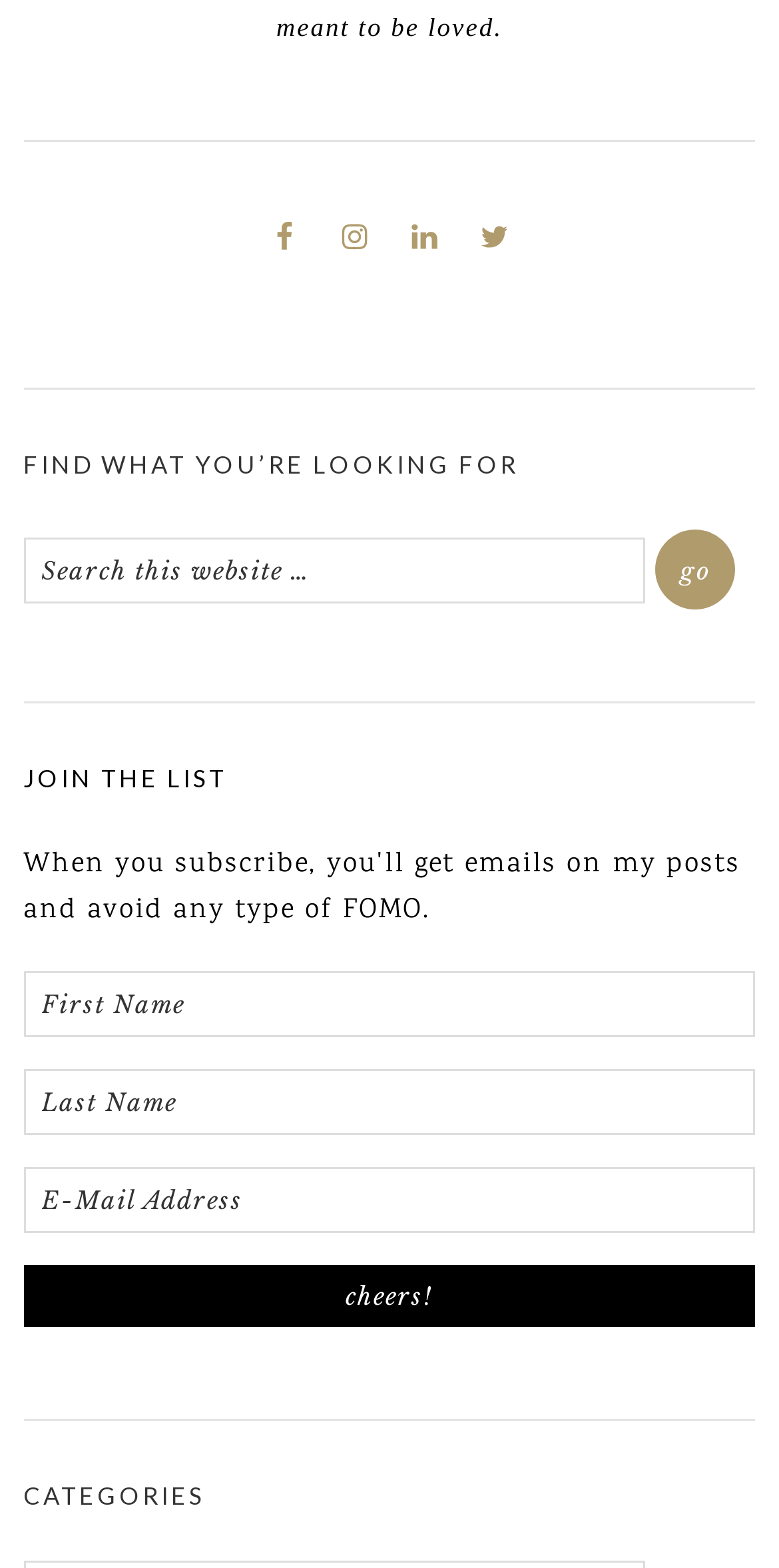Determine the bounding box coordinates of the element's region needed to click to follow the instruction: "Click the Facebook link". Provide these coordinates as four float numbers between 0 and 1, formatted as [left, top, right, bottom].

[0.336, 0.129, 0.395, 0.173]